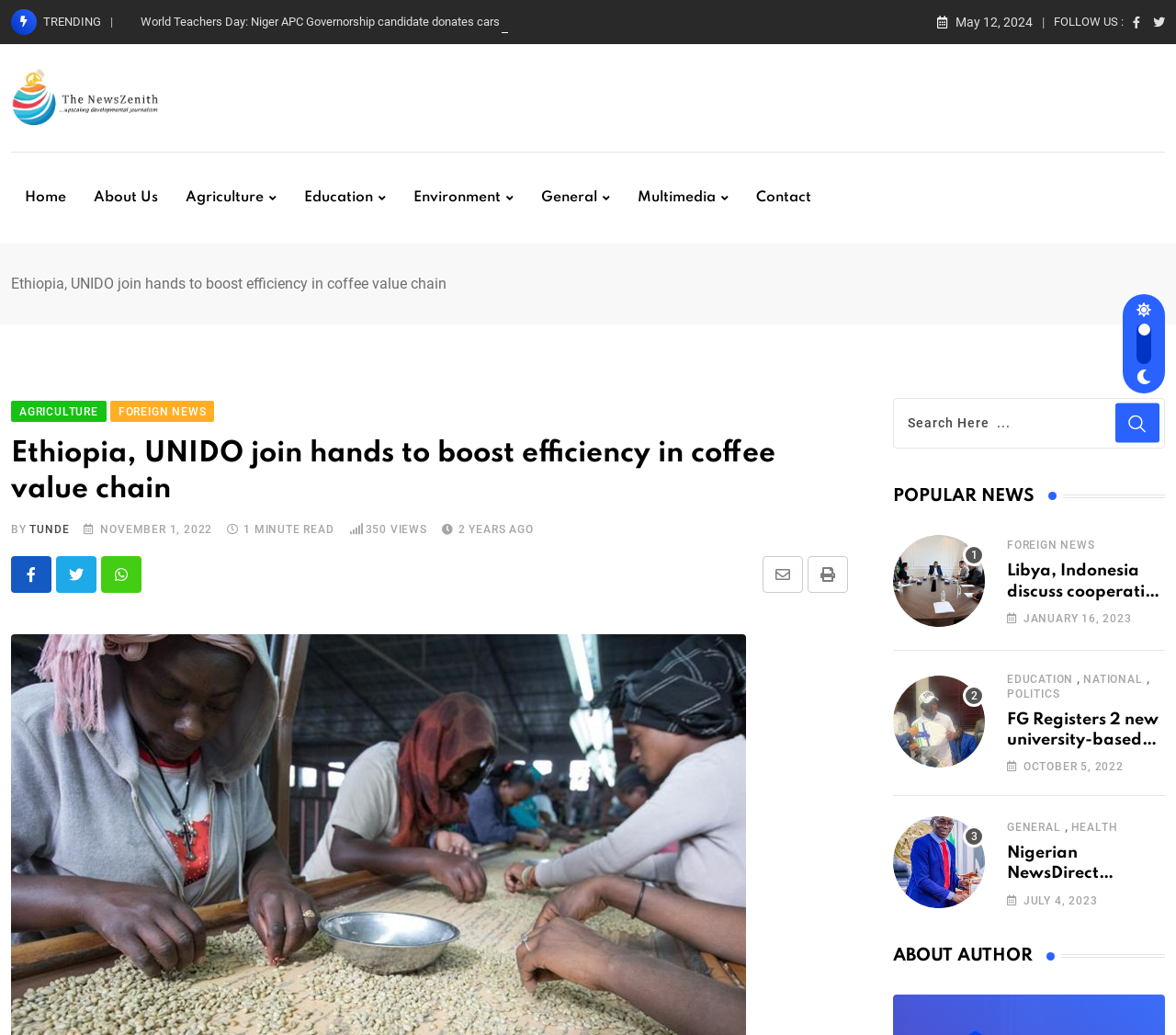How many social media sharing options are available for the news 'Ethiopia, UNIDO join hands to boost efficiency in coffee value chain'?
Respond to the question with a well-detailed and thorough answer.

This answer can be obtained by looking at the social media sharing options below the news title, where there are four options: Facebook, Twitter, Whatsapp, and Email.